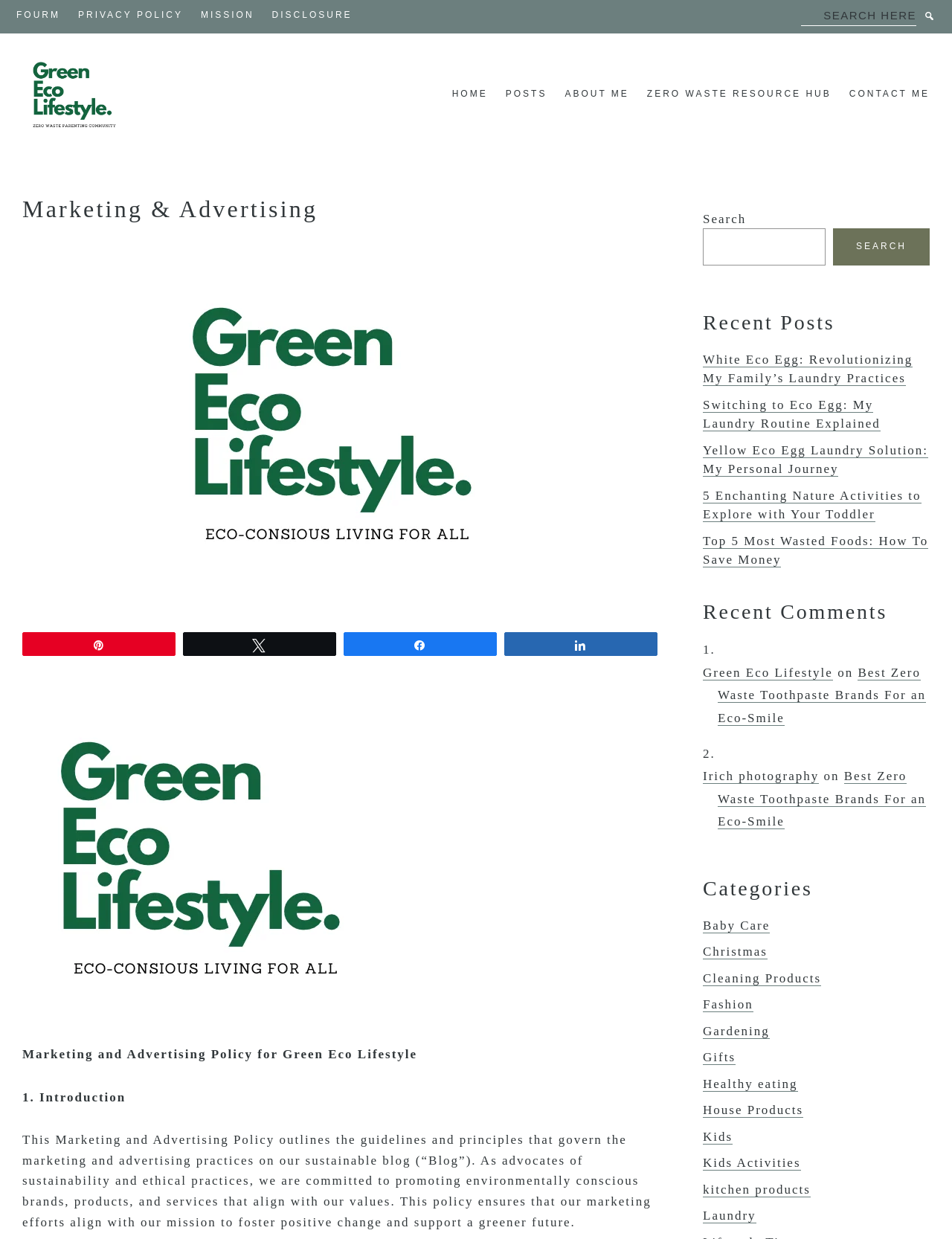What is the title of the first recent post?
Ensure your answer is thorough and detailed.

The recent posts section is located in the primary sidebar and lists several recent posts, with the first one being 'White Eco Egg: Revolutionizing My Family’s Laundry Practices'.